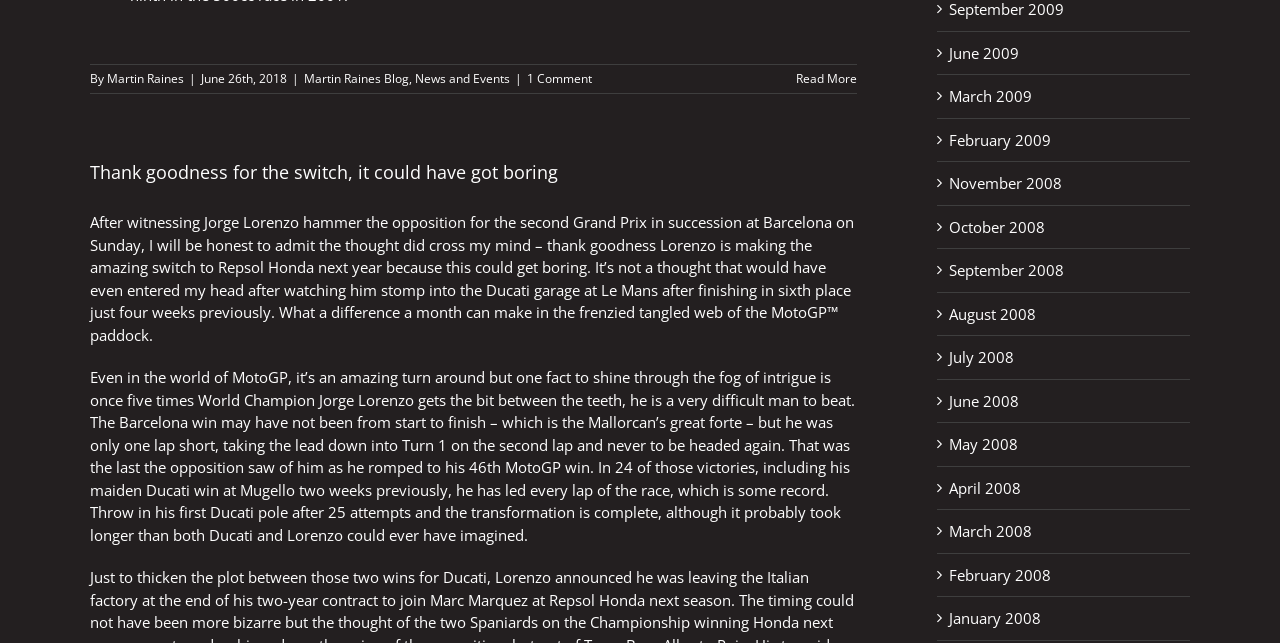Bounding box coordinates should be provided in the format (top-left x, top-left y, bottom-right x, bottom-right y) with all values between 0 and 1. Identify the bounding box for this UI element: Read More

[0.622, 0.109, 0.67, 0.135]